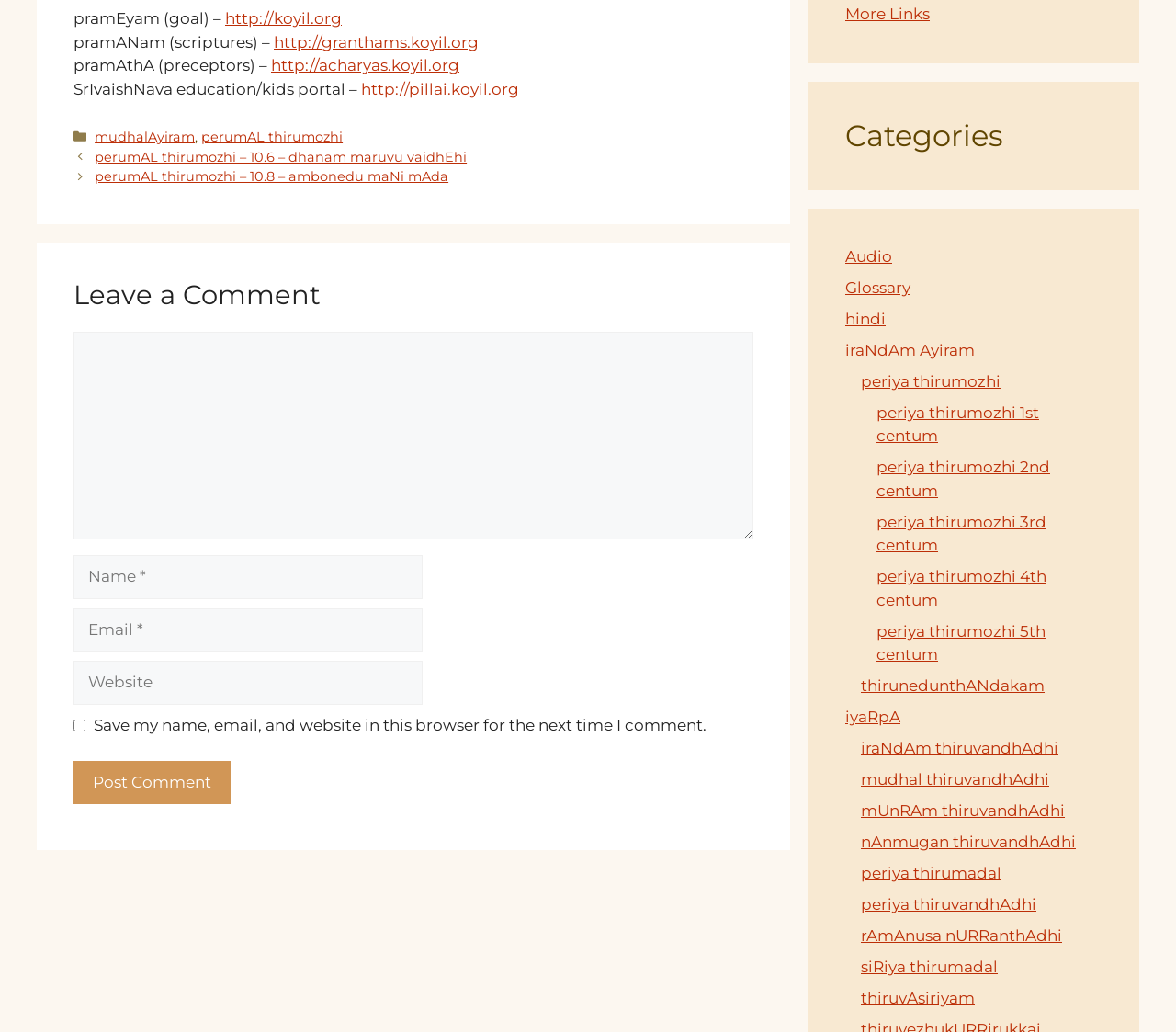Analyze the image and give a detailed response to the question:
What are the categories listed in the footer?

The categories listed in the footer are 'mudhalAyiram' and 'perumAL thirumozhi' which are mentioned as links in the footer section of the webpage.